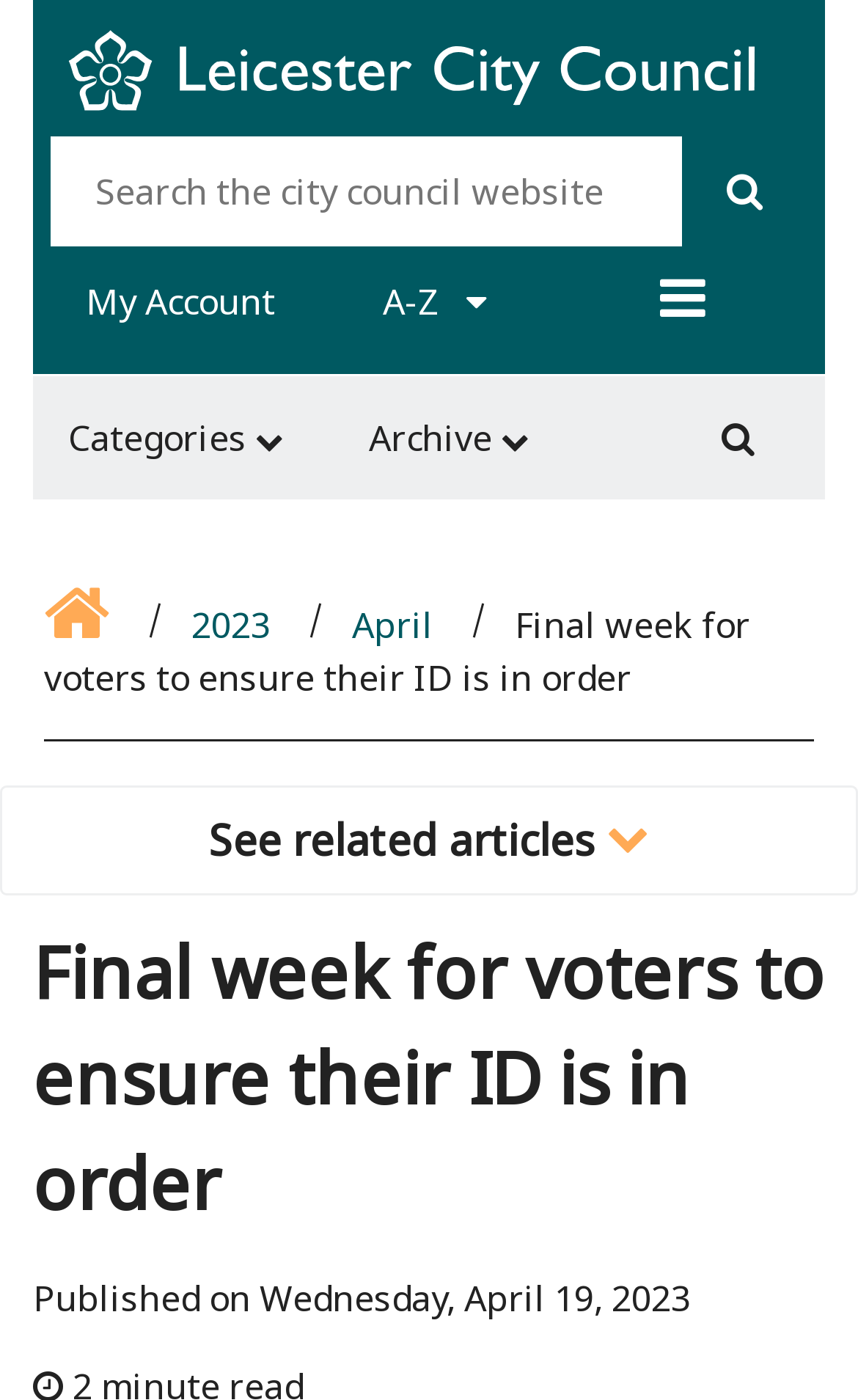How many navigation toggles are available?
Please provide a comprehensive answer based on the information in the image.

I found the answer by looking at the navigation element 'A to Z' which contains three button elements: 'Categories navigation toggle', 'Archive navigation toggle', and 'Search bar toggle'. These buttons are located at the top middle of the webpage.